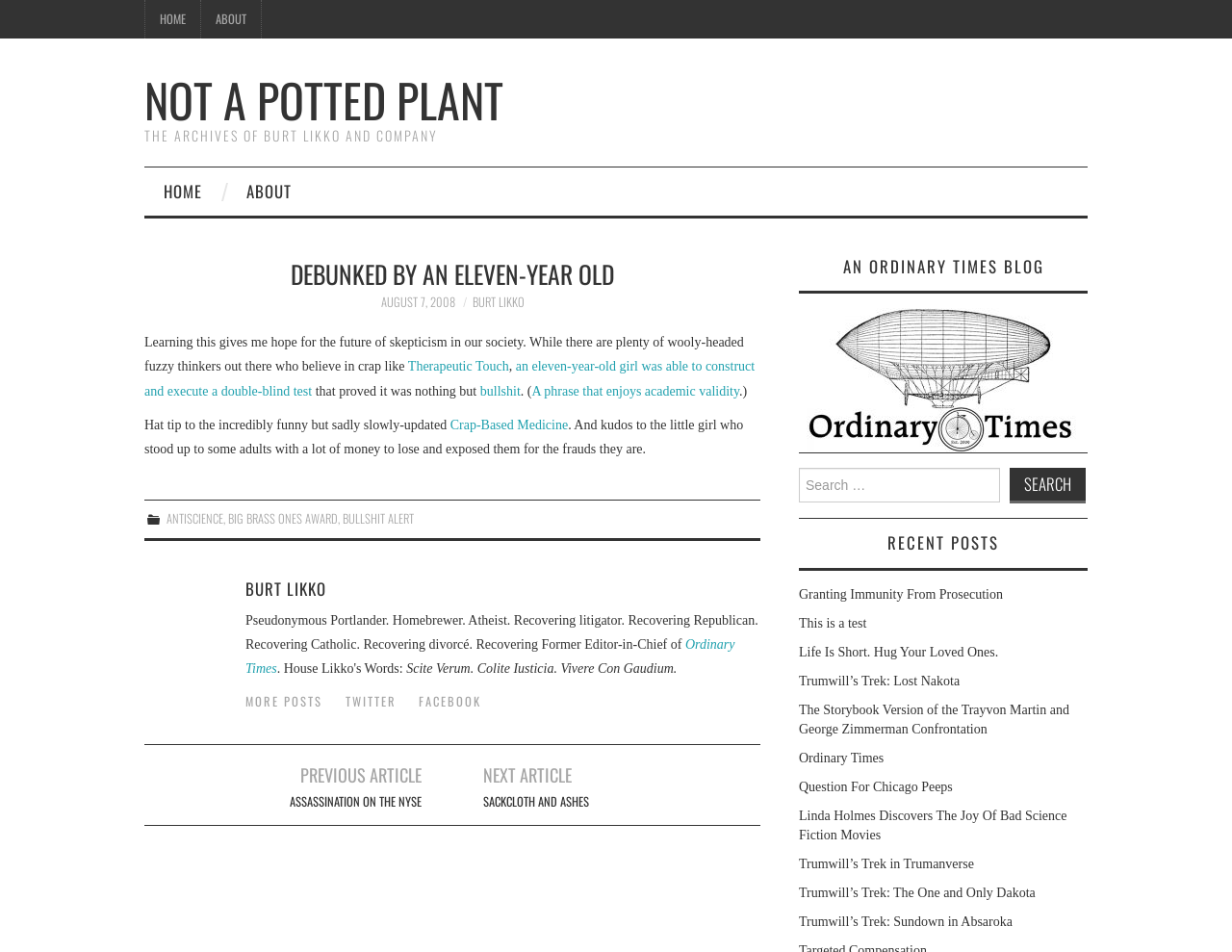Using the details from the image, please elaborate on the following question: What is the topic of the article?

I found the answer by analyzing the content of the article. The article mentions 'Therapeutic Touch' and how an eleven-year-old girl was able to debunk it. This suggests that the topic of the article is debunking Therapeutic Touch.